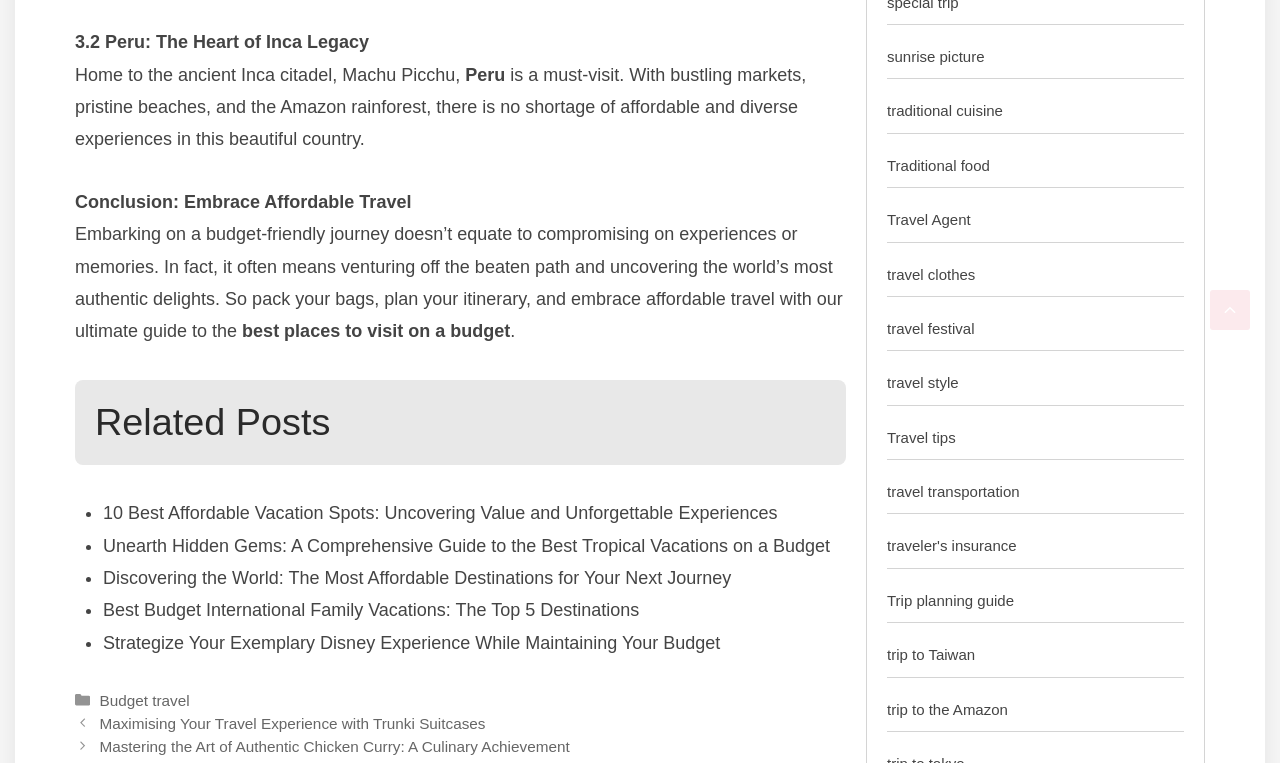Determine the bounding box coordinates for the area that needs to be clicked to fulfill this task: "Visit 'Discovering the World: The Most Affordable Destinations for Your Next Journey'". The coordinates must be given as four float numbers between 0 and 1, i.e., [left, top, right, bottom].

[0.08, 0.744, 0.571, 0.771]